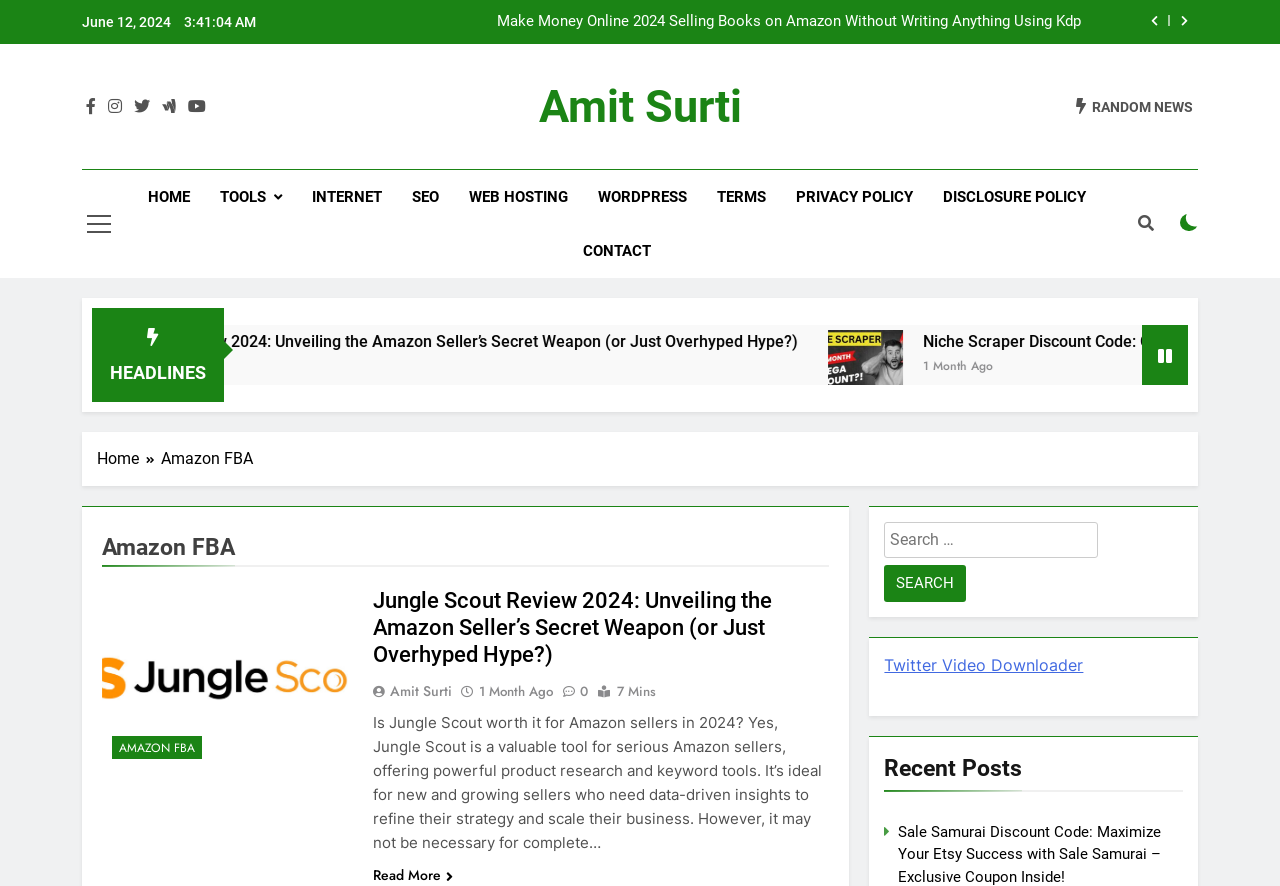Please identify the bounding box coordinates of the element that needs to be clicked to perform the following instruction: "Search for something".

[0.691, 0.589, 0.858, 0.63]